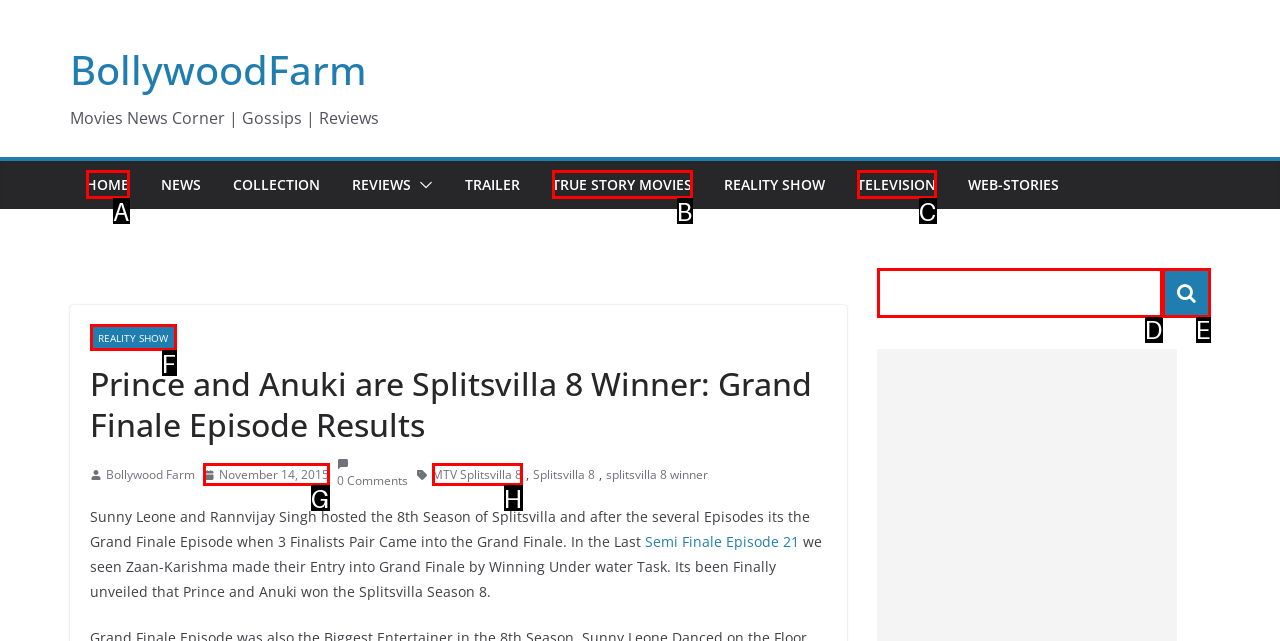Determine which HTML element best fits the description: aria-label="Search"
Answer directly with the letter of the matching option from the available choices.

E